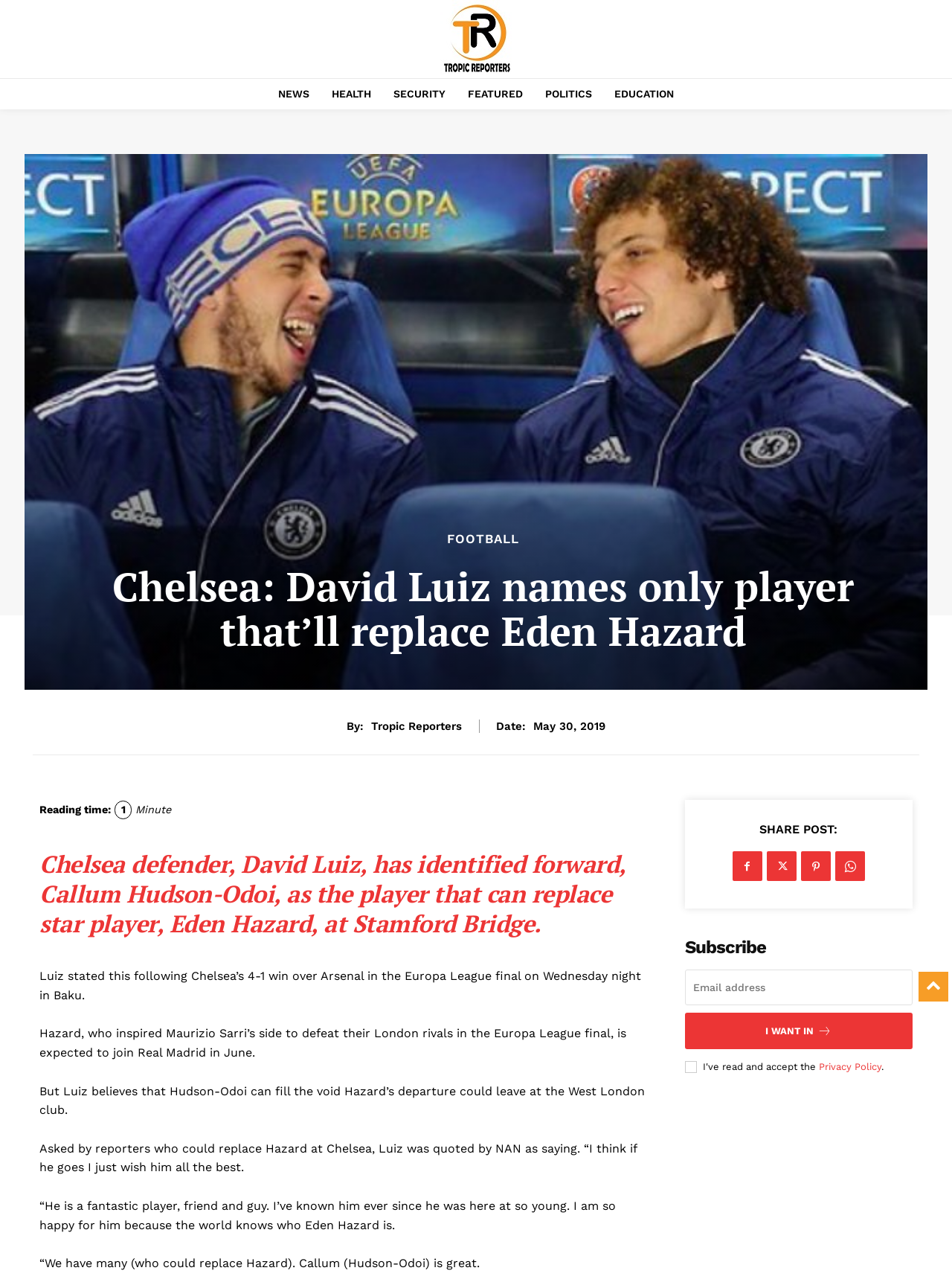Produce an elaborate caption capturing the essence of the webpage.

The webpage is an article from Tropic Reporters, with the title "Chelsea: David Luiz names only player that’ll replace Eden Hazard". At the top, there is a logo on the left and a navigation menu with links to different categories such as NEWS, HEALTH, SECURITY, FEATURED, POLITICS, and EDUCATION. Below the navigation menu, there is a heading with the article title, followed by the author's name "By: Tropic Reporters" and the date "May 30, 2019".

The article begins with a blockquote that summarizes the content, stating that Chelsea defender David Luiz has identified Callum Hudson-Odoi as the player who can replace Eden Hazard at Stamford Bridge. The main content of the article is divided into several paragraphs, describing Luiz's statement about Hudson-Odoi's potential to fill the void left by Hazard's departure.

On the right side of the article, there is a section with a heading "Subscribe" where users can enter their email address to subscribe. Below this section, there are links to social media platforms and a button to share the post.

At the bottom of the page, there is a link to the Privacy Policy and a period mark. Overall, the webpage has a clean layout with clear headings and concise text, making it easy to read and navigate.